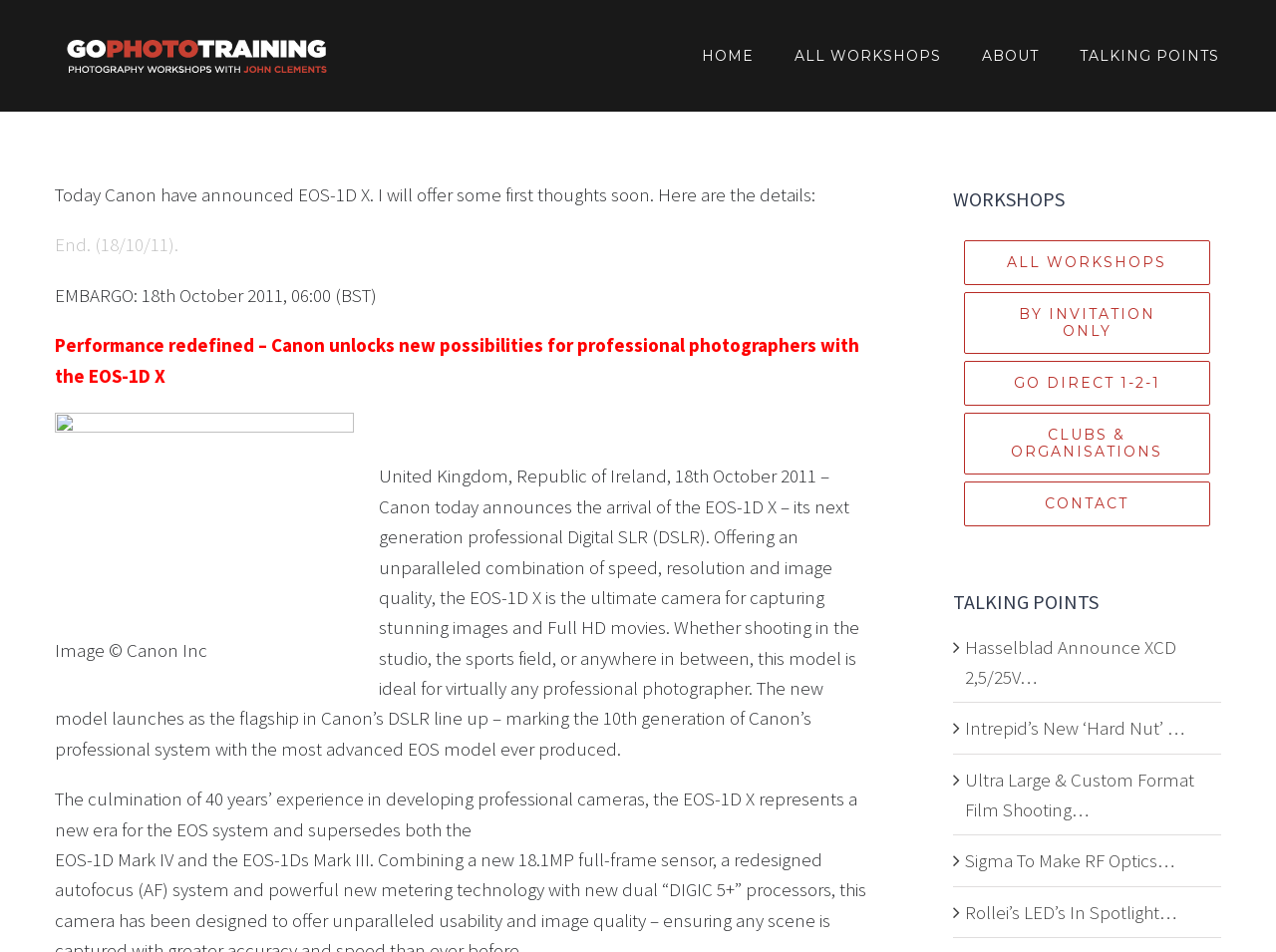Elaborate on the webpage's design and content in a detailed caption.

The webpage appears to be a blog or news article about photography, specifically discussing the announcement of Canon's EOS-1D X camera. At the top left of the page, there is a logo for "Go Photo Training | Photography Workshops with John Clements". 

Below the logo, there is a navigation menu with links to "HOME", "ALL WORKSHOPS", "ABOUT", and "TALKING POINTS". 

The main content of the page starts with a brief introduction to the announcement of the EOS-1D X camera, followed by a embargo notice and a detailed description of the camera's features and capabilities. The text is divided into several paragraphs, with an image of the camera embedded in the content. The image is described as "Image © Canon Inc".

To the right of the main content, there is a complementary section with headings "WORKSHOPS" and "TALKING POINTS". Under "WORKSHOPS", there are links to "ALL WORKSHOPS", "BY INVITATION ONLY", "GO DIRECT 1-2-1", "CLUBS & ORGANISATIONS", and "CONTACT". Under "TALKING POINTS", there are links to several news articles or blog posts, each with a brief title and an icon.